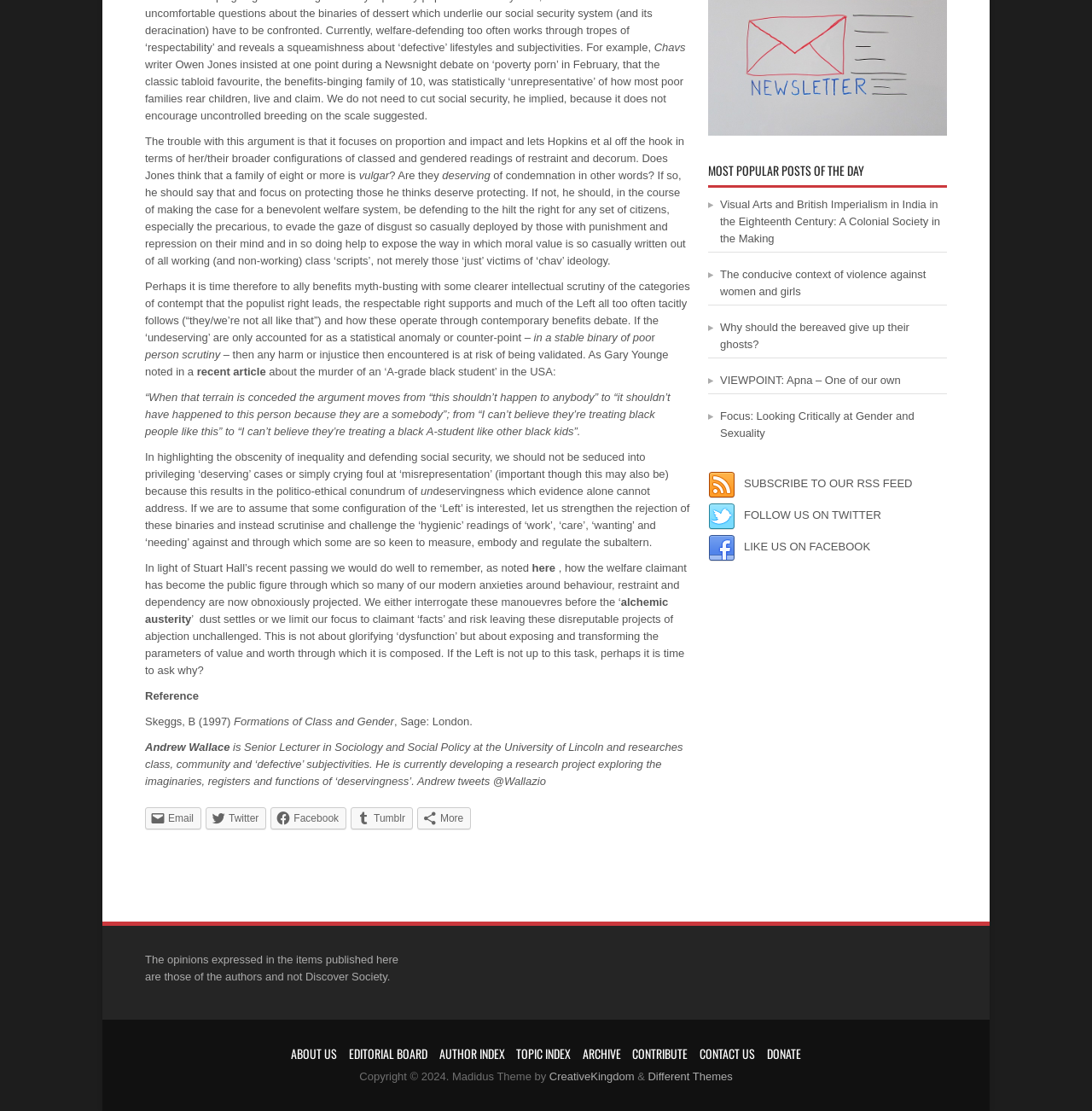Please predict the bounding box coordinates of the element's region where a click is necessary to complete the following instruction: "Learn more about the author Andrew Wallace". The coordinates should be represented by four float numbers between 0 and 1, i.e., [left, top, right, bottom].

[0.133, 0.666, 0.625, 0.709]